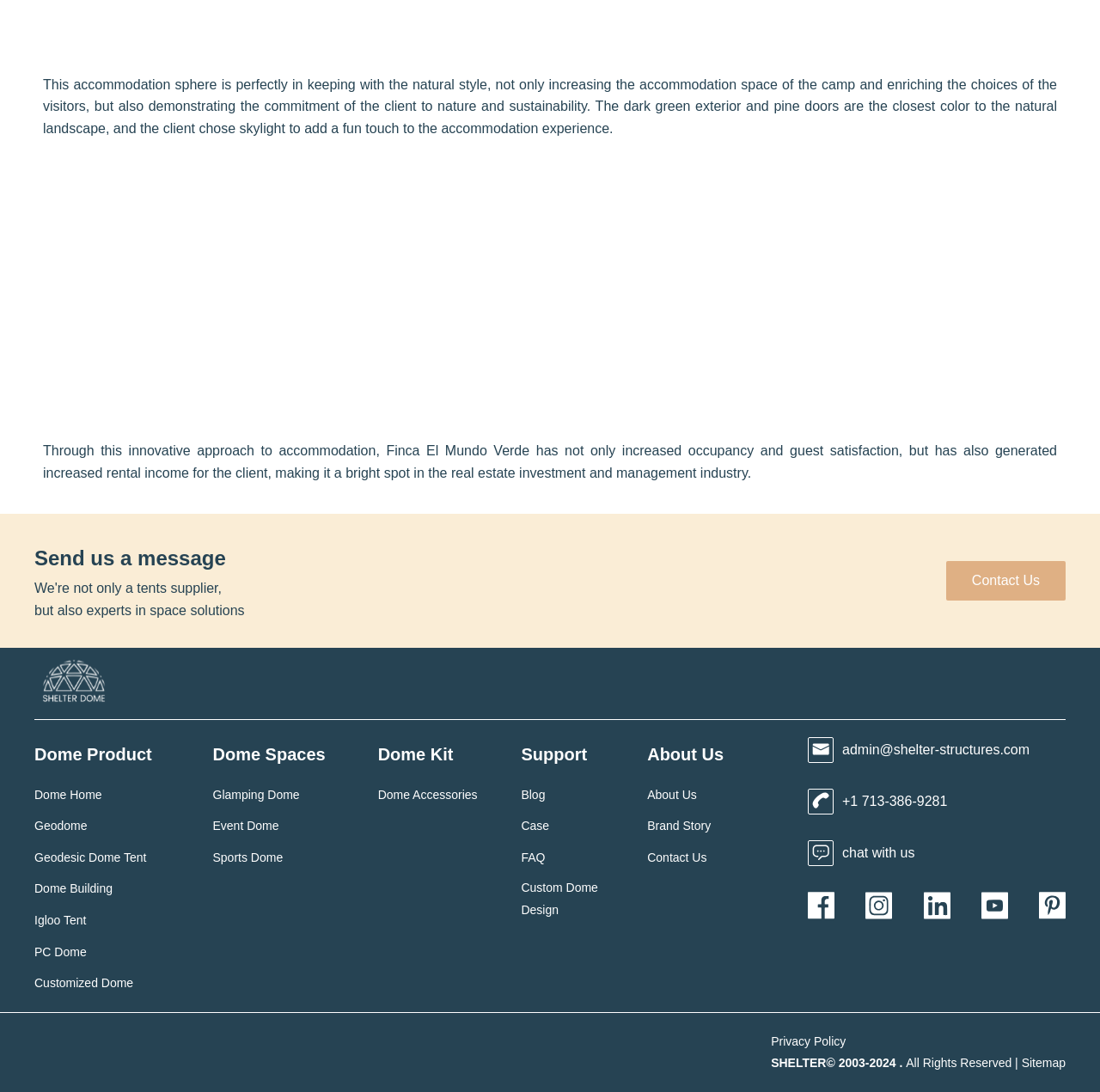Pinpoint the bounding box coordinates of the element to be clicked to execute the instruction: "Send us a message".

[0.031, 0.5, 0.222, 0.523]